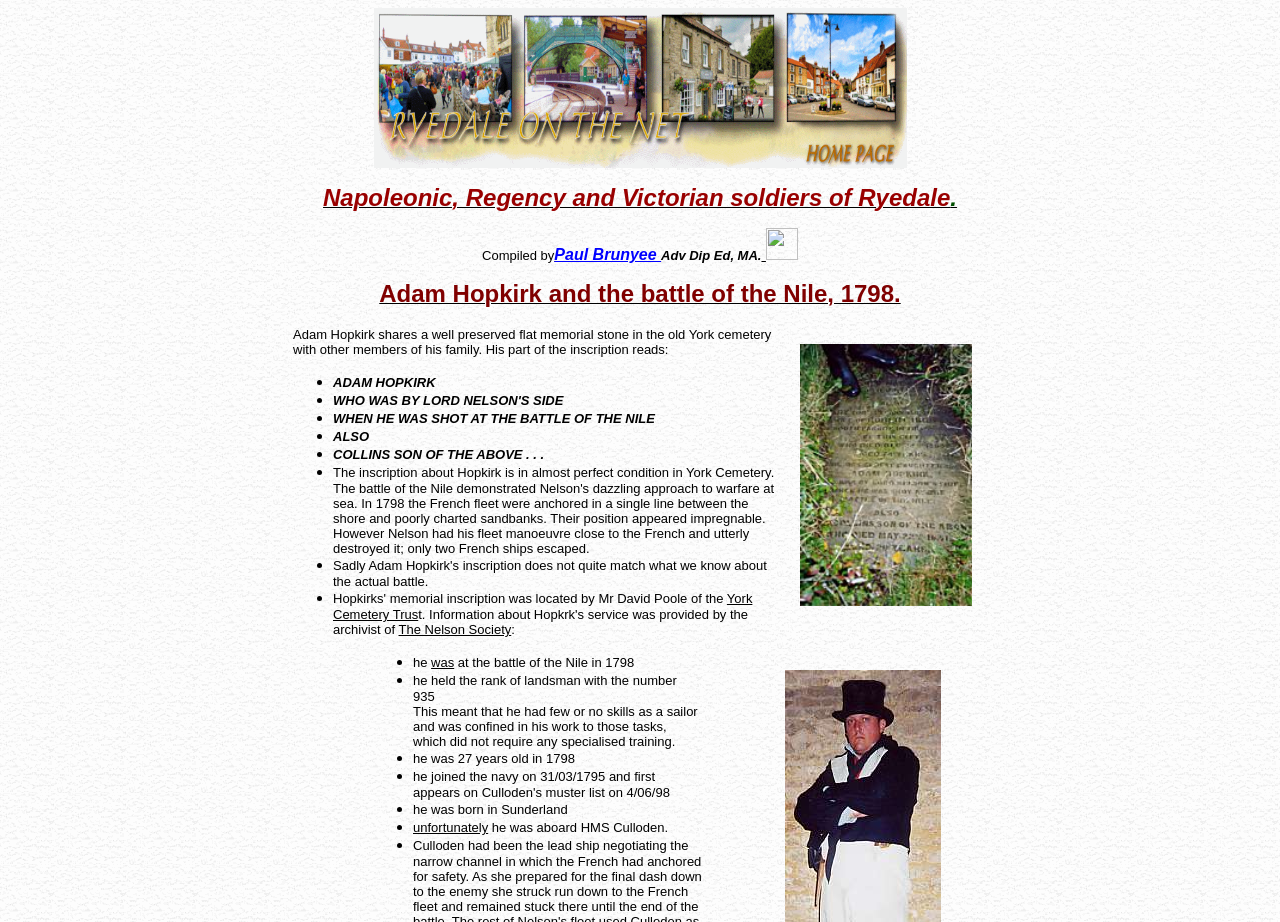Where was Adam Hopkirk born?
Please use the image to provide an in-depth answer to the question.

The webpage mentions that Adam Hopkirk was born in Sunderland, which is a city in North East England.